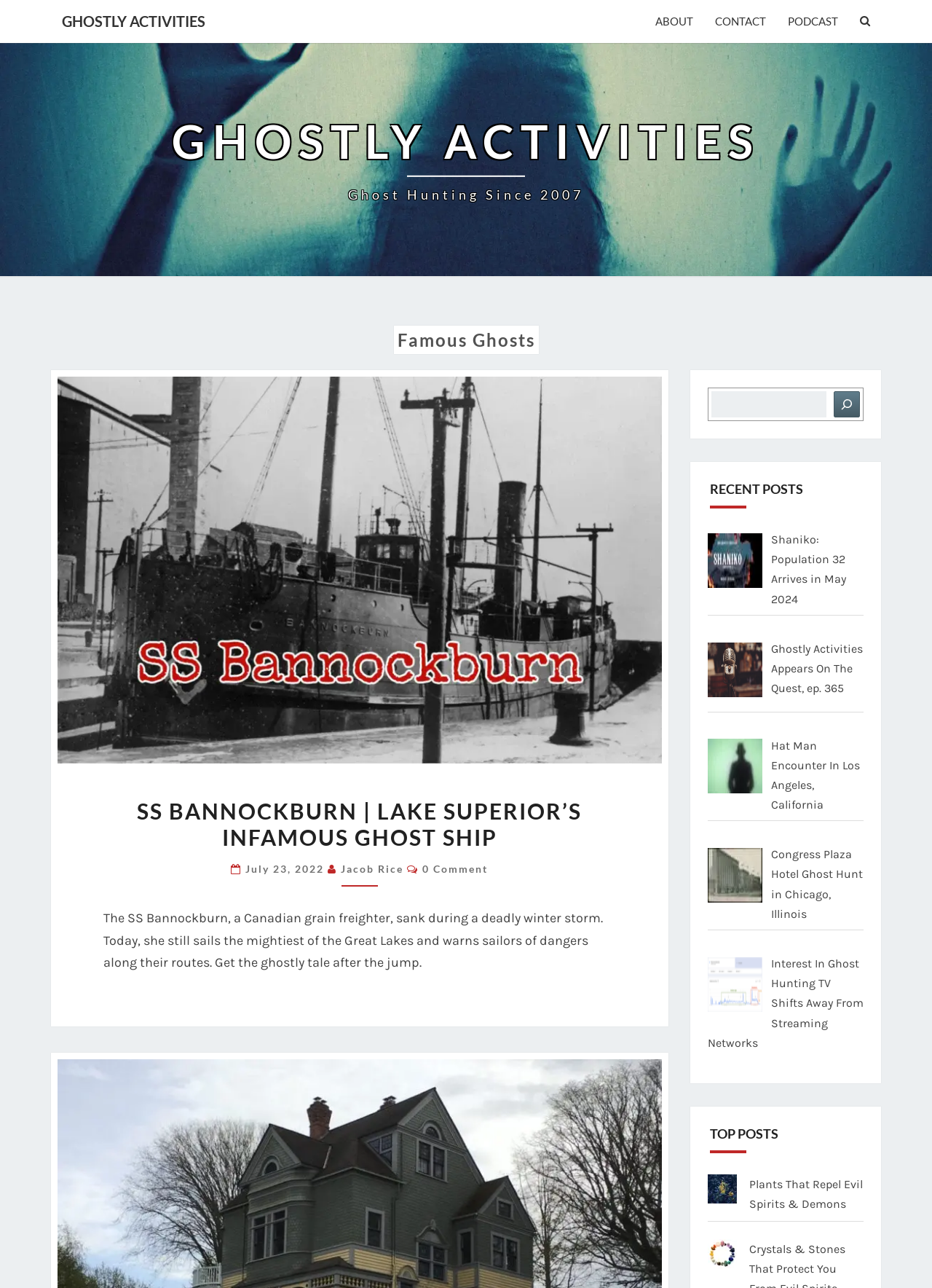Provide a single word or phrase answer to the question: 
Who wrote the latest article?

Jacob Rice